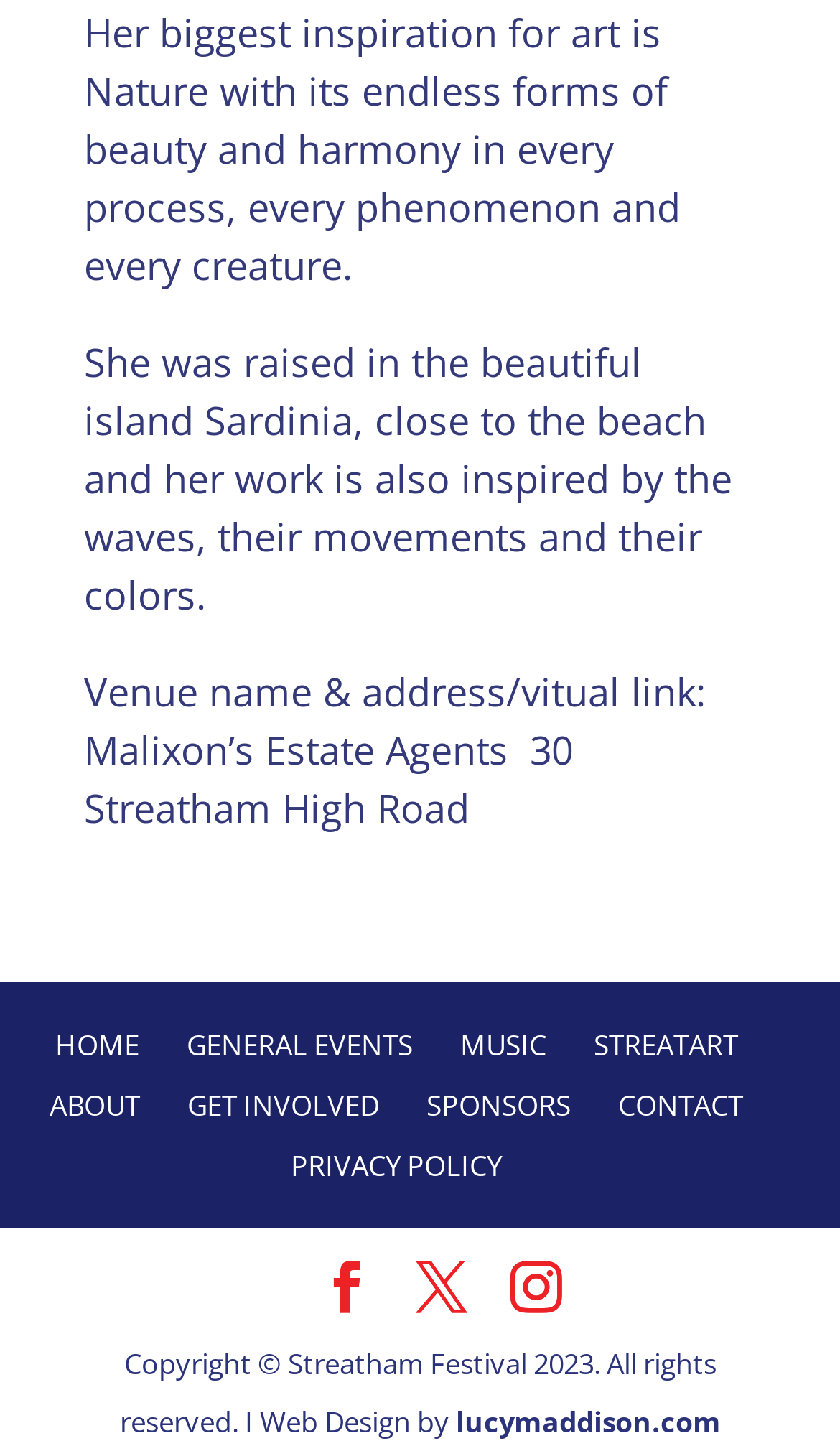Please provide the bounding box coordinates for the element that needs to be clicked to perform the following instruction: "view press release". The coordinates should be given as four float numbers between 0 and 1, i.e., [left, top, right, bottom].

None